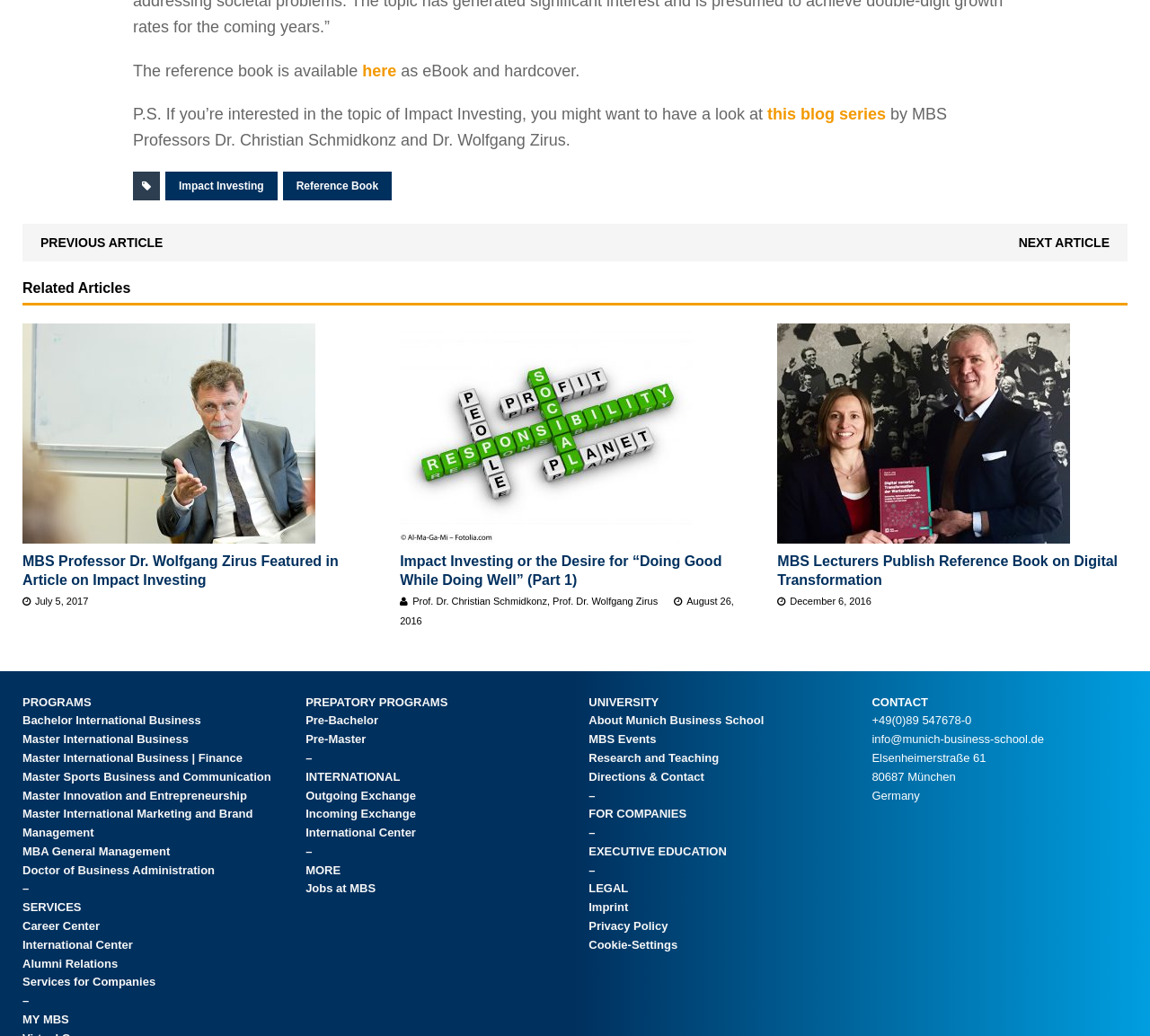Identify the bounding box coordinates of the clickable region to carry out the given instruction: "Click on the 'PREVIOUS ARTICLE' link".

[0.035, 0.227, 0.142, 0.241]